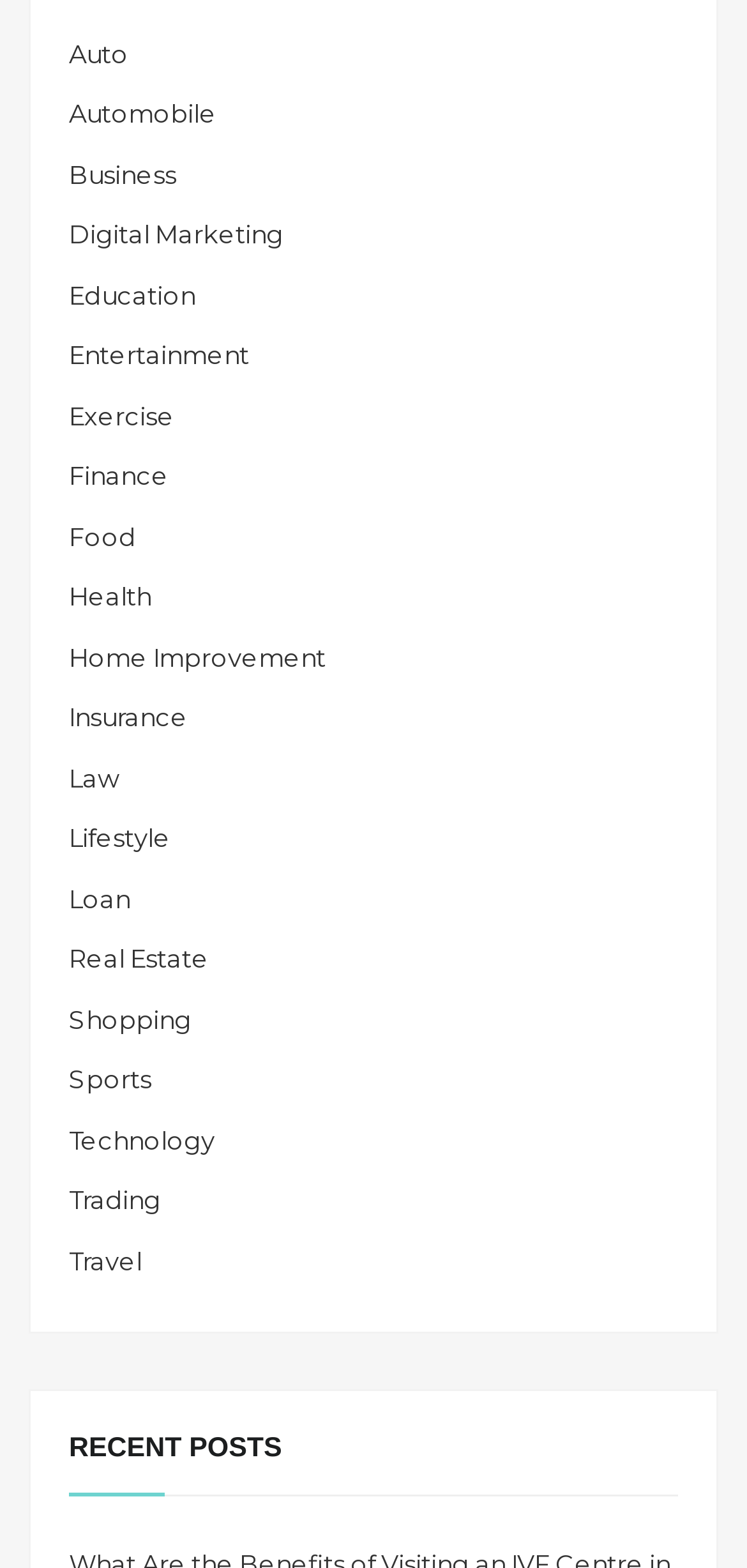Give a concise answer of one word or phrase to the question: 
What are the categories listed on the webpage?

Various categories